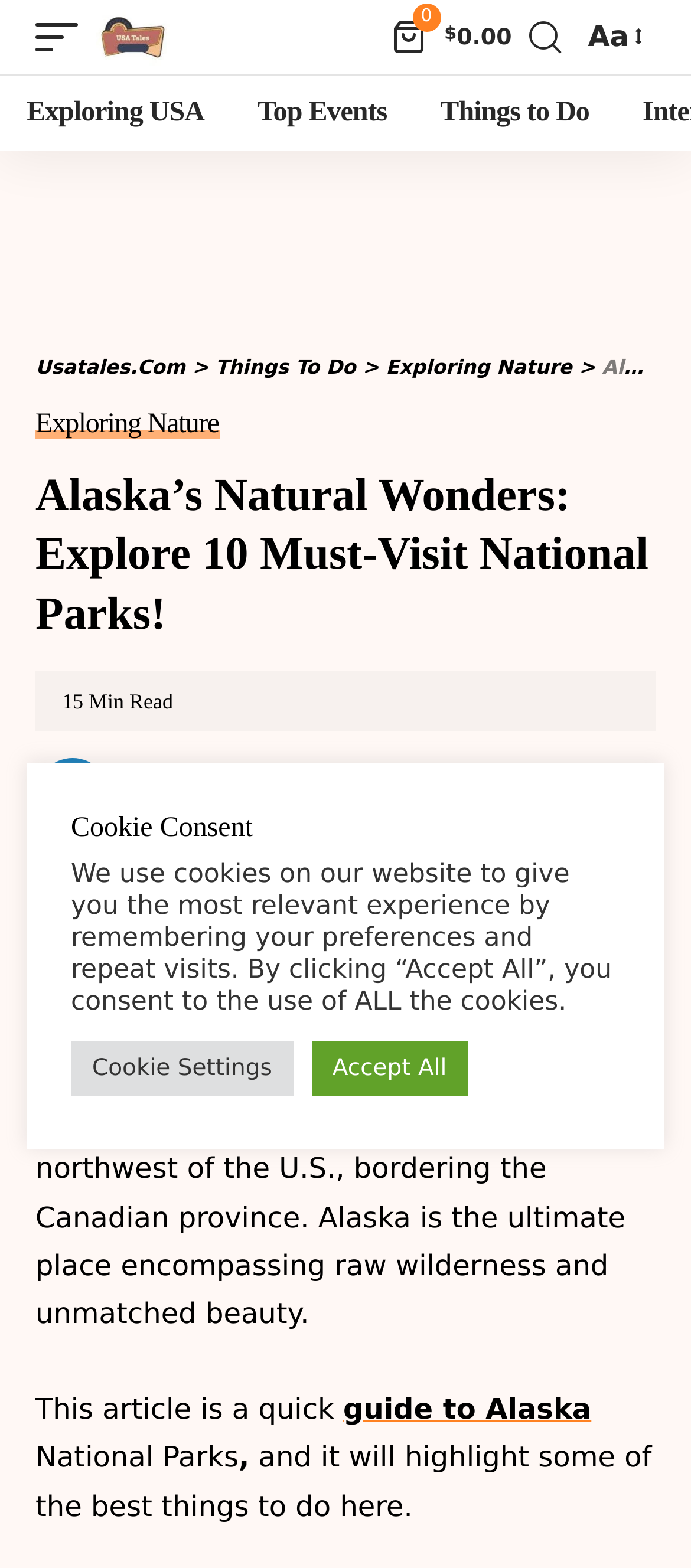Determine the bounding box coordinates of the section to be clicked to follow the instruction: "search". The coordinates should be given as four float numbers between 0 and 1, formatted as [left, top, right, bottom].

[0.753, 0.006, 0.825, 0.041]